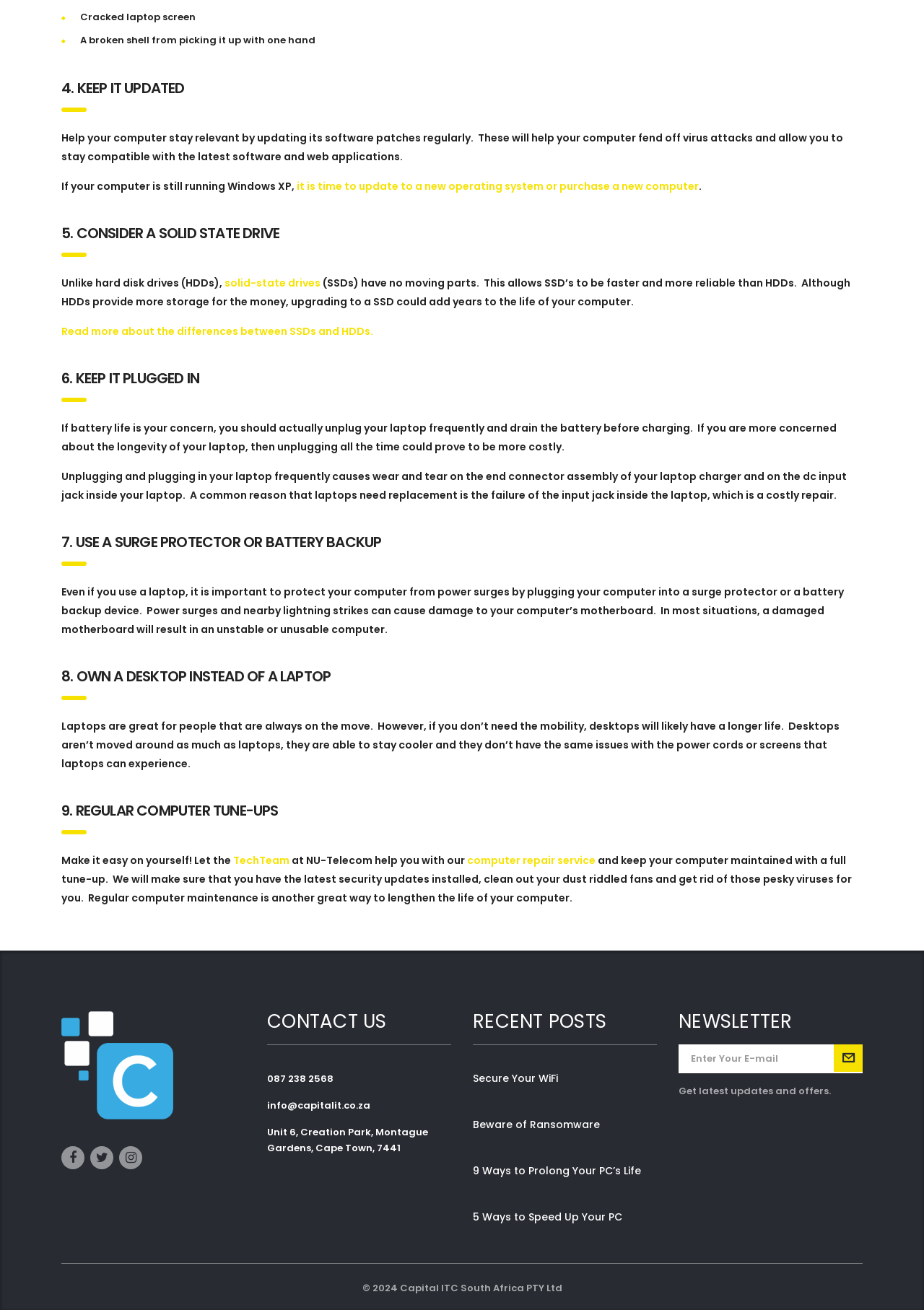Please find and report the bounding box coordinates of the element to click in order to perform the following action: "Click the link to read more about the differences between SSDs and HDDs.". The coordinates should be expressed as four float numbers between 0 and 1, in the format [left, top, right, bottom].

[0.066, 0.247, 0.404, 0.258]